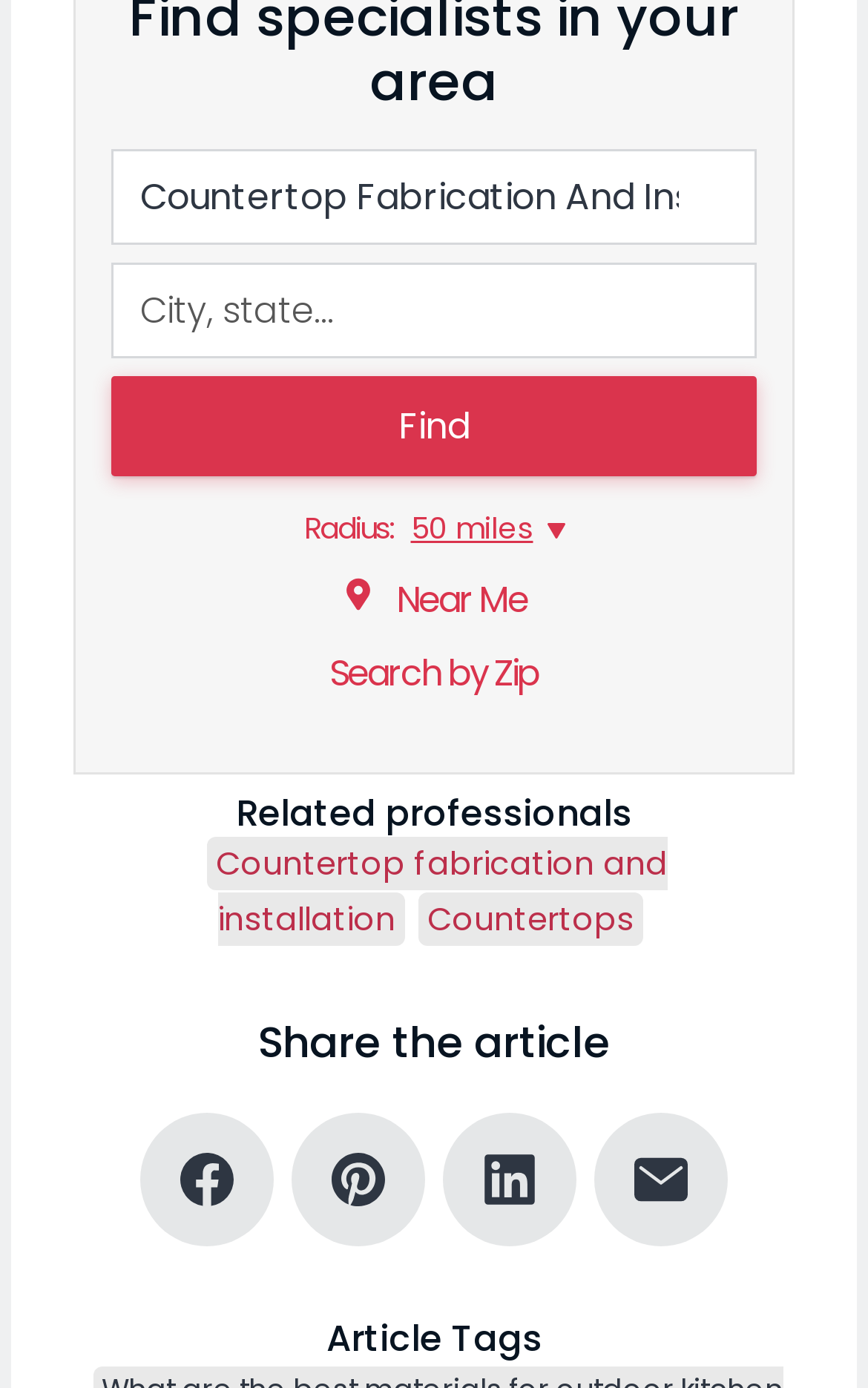Find the bounding box coordinates of the clickable area that will achieve the following instruction: "Check FAQ".

None